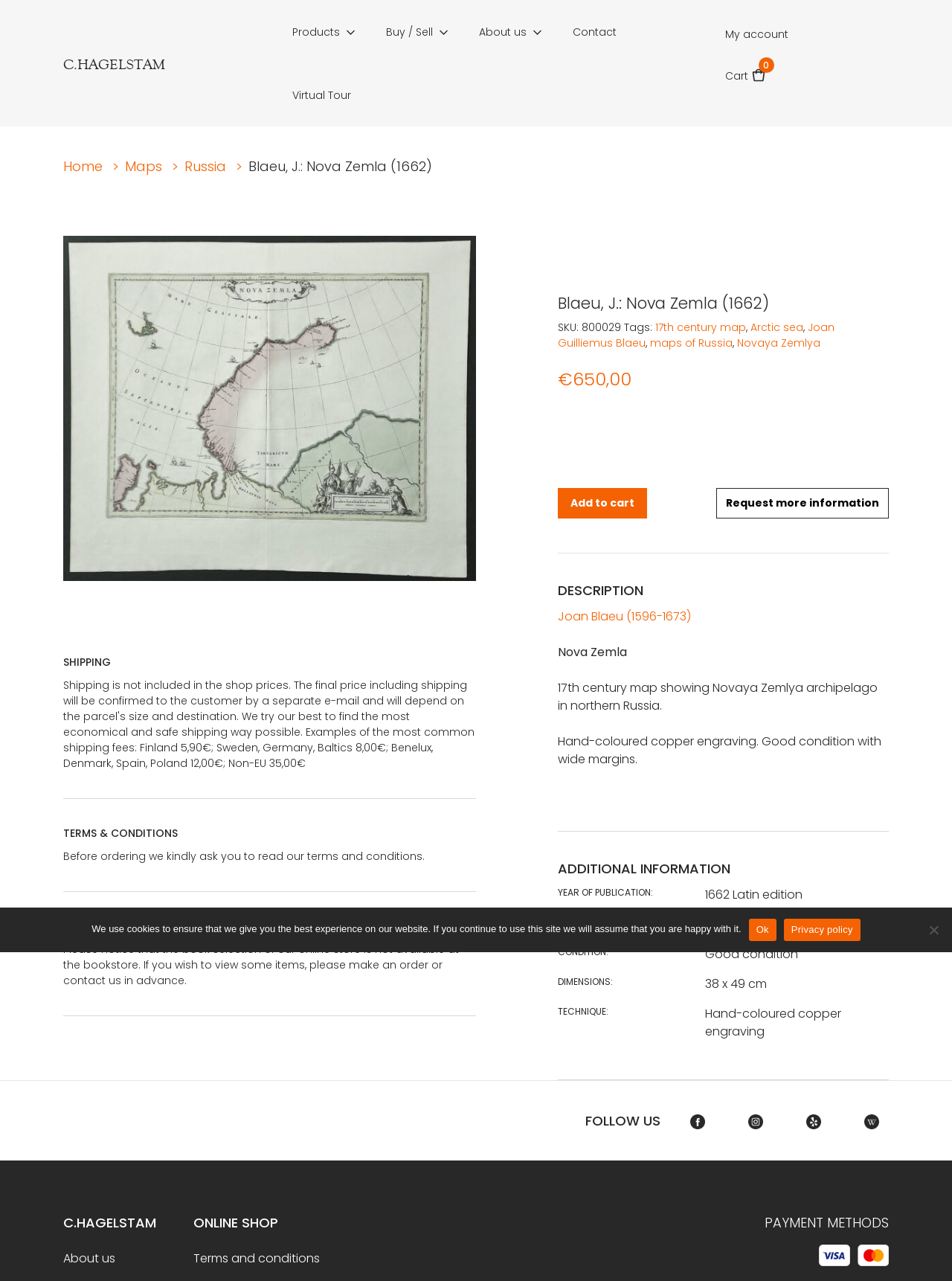Who is the cartographer of the map?
Based on the image, answer the question with a single word or brief phrase.

Joan Blaeu